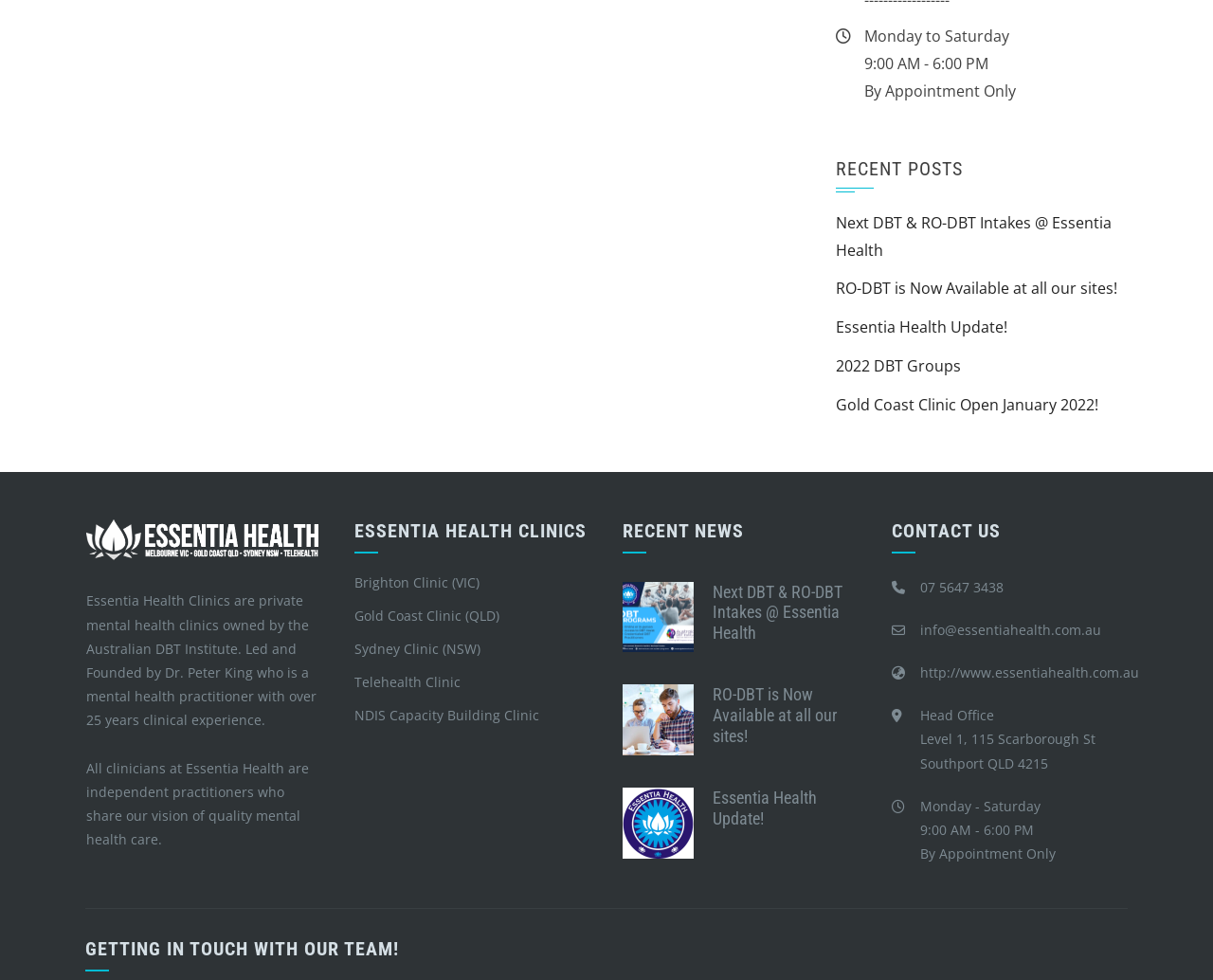Kindly provide the bounding box coordinates of the section you need to click on to fulfill the given instruction: "Read about RO-DBT intakes".

[0.588, 0.593, 0.695, 0.656]